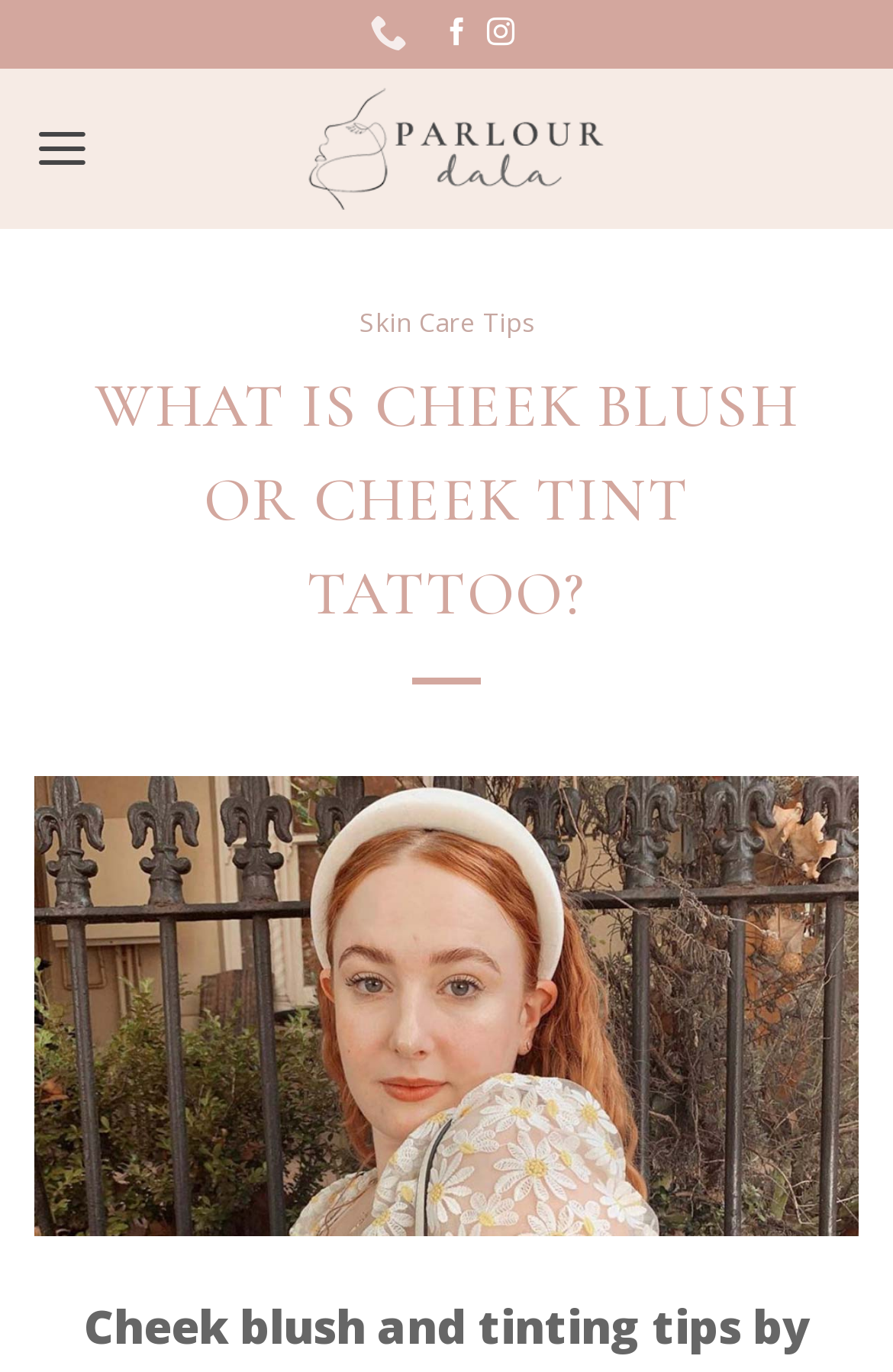Explain in detail what you observe on this webpage.

The webpage is about cheek blush and cheek tint tattooing in Sydney, with a focus on cosmetic tattoo artistry. At the top left corner, there is a menu link that, when expanded, reveals a list of options. Below the menu, there is a header section that spans almost the entire width of the page. 

In the top right corner, there are three social media links: a Facebook link, an Instagram link, and a mysterious link represented by a Unicode character. 

Below the social media links, there is a prominent link to "Parlour Dala | Sydney Skin Clinic & Eyebrow Specialist" accompanied by an image of the same name. This link takes up a significant portion of the page width.

The main content of the page is divided into sections, with headings that include "Skin Care Tips" and "WHAT IS CHEEK BLUSH OR CHEEK TINT TATTOO?". The "Skin Care Tips" section has a link to a related page, while the "WHAT IS CHEEK BLUSH OR CHEEK TINT TATTOO?" section has a link to "cheek tint tattoo sydney" accompanied by an image. This image takes up a significant portion of the page width, similar to the "Parlour Dala" image.